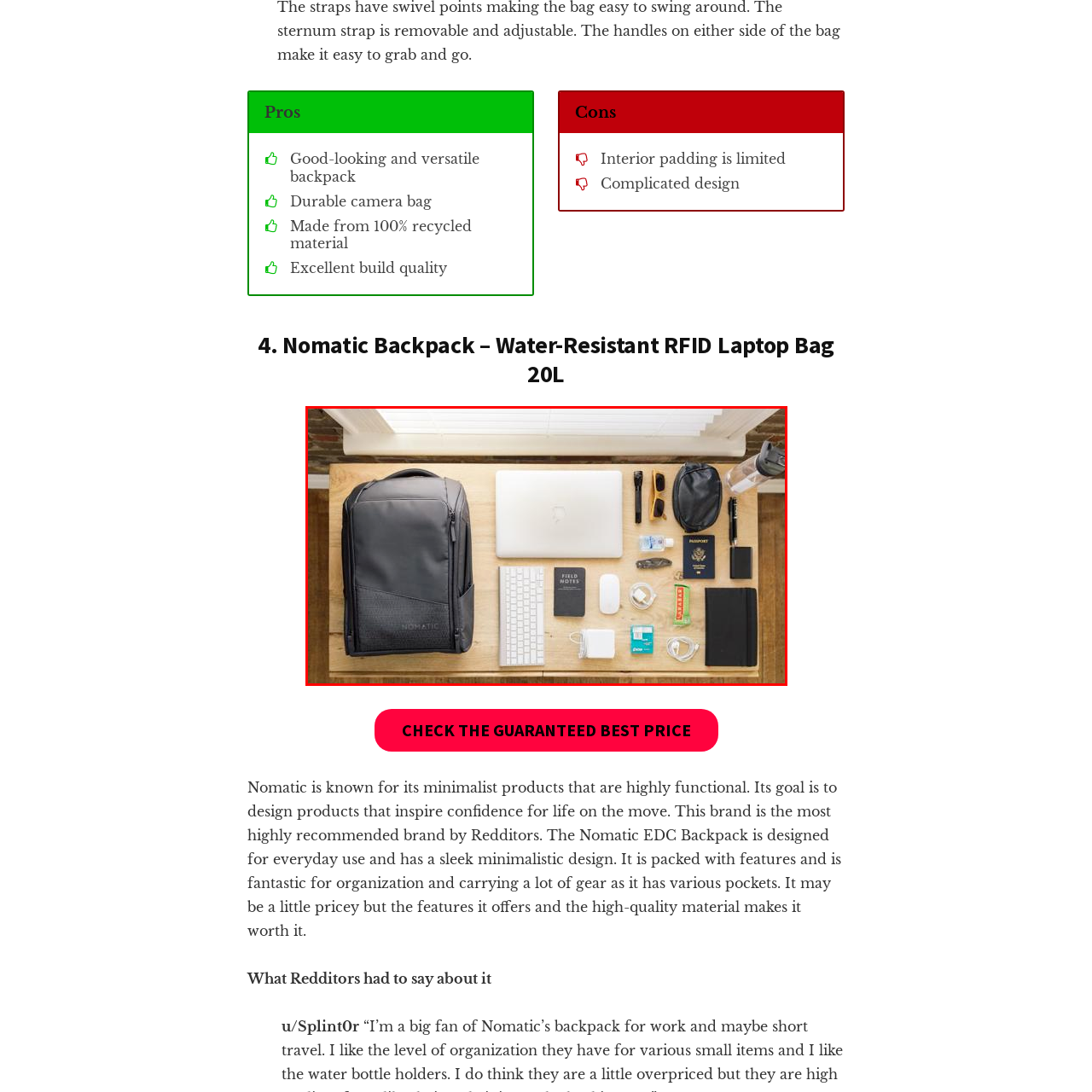Please provide a comprehensive description of the image highlighted by the red bounding box.

The image showcases a sleek Nomatic backpack resting atop a wooden table, surrounded by an array of essentials for a productive day. The backpack, known for its minimalist and water-resistant design, is positioned prominently on the left side. To its right, a silver laptop sits next to a white wireless keyboard and a mouse. Scattered around are various items including a black notebook titled "FIELD NOTES," a passport, and a small flashlight.

Additional accessories feature a soft pouch, filled with unknown essentials, a water bottle, sunglasses, and a few electronic gadgets. Charging cables and a pack of gum complete the organized layout, exemplifying the backpack's practicality for daily use. This arrangement not only highlights the bag’s functionality but also reflects a lifestyle geared towards efficiency and preparedness.